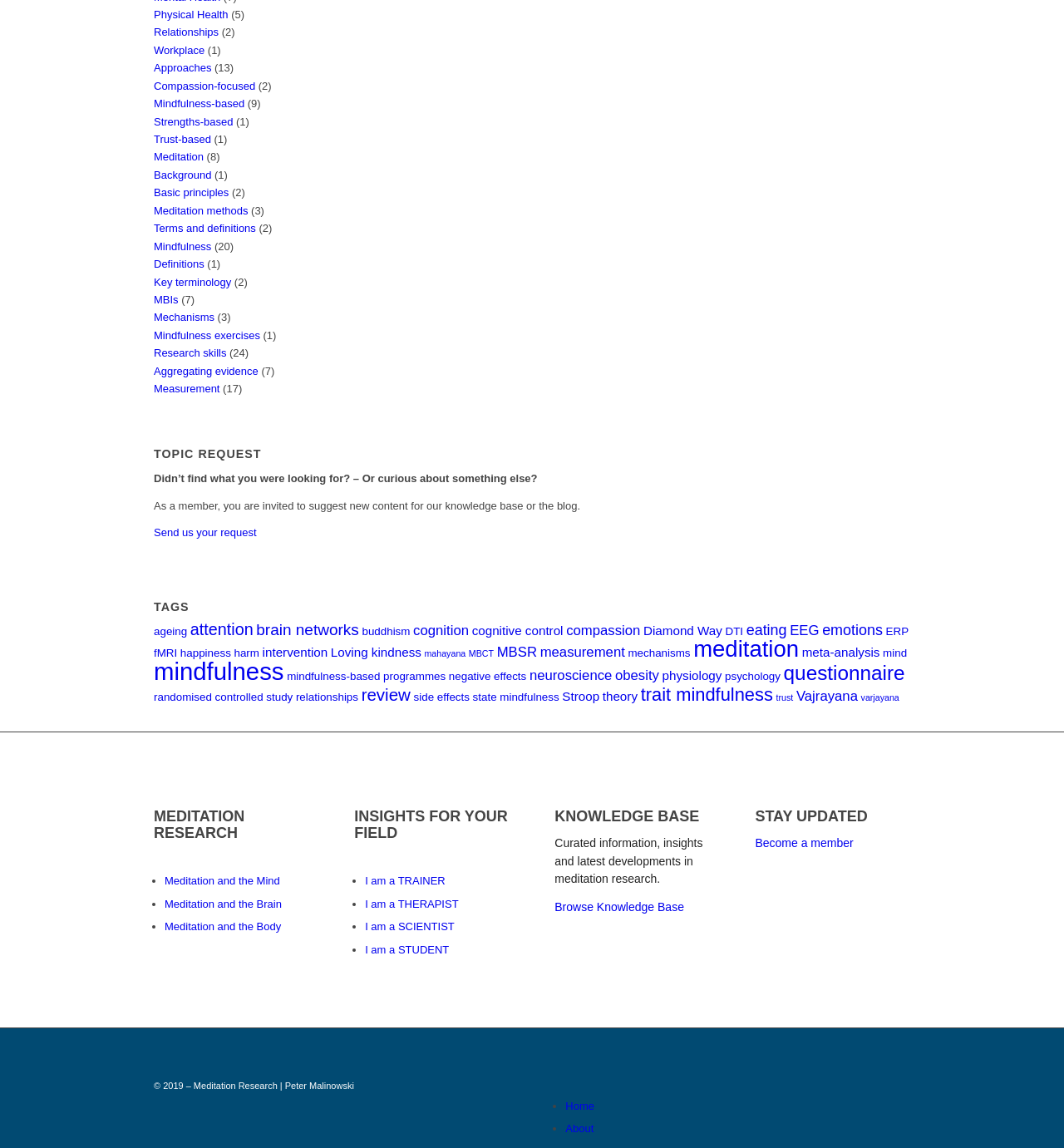Pinpoint the bounding box coordinates of the element you need to click to execute the following instruction: "Explore 'mindfulness' tags". The bounding box should be represented by four float numbers between 0 and 1, in the format [left, top, right, bottom].

[0.145, 0.573, 0.267, 0.597]